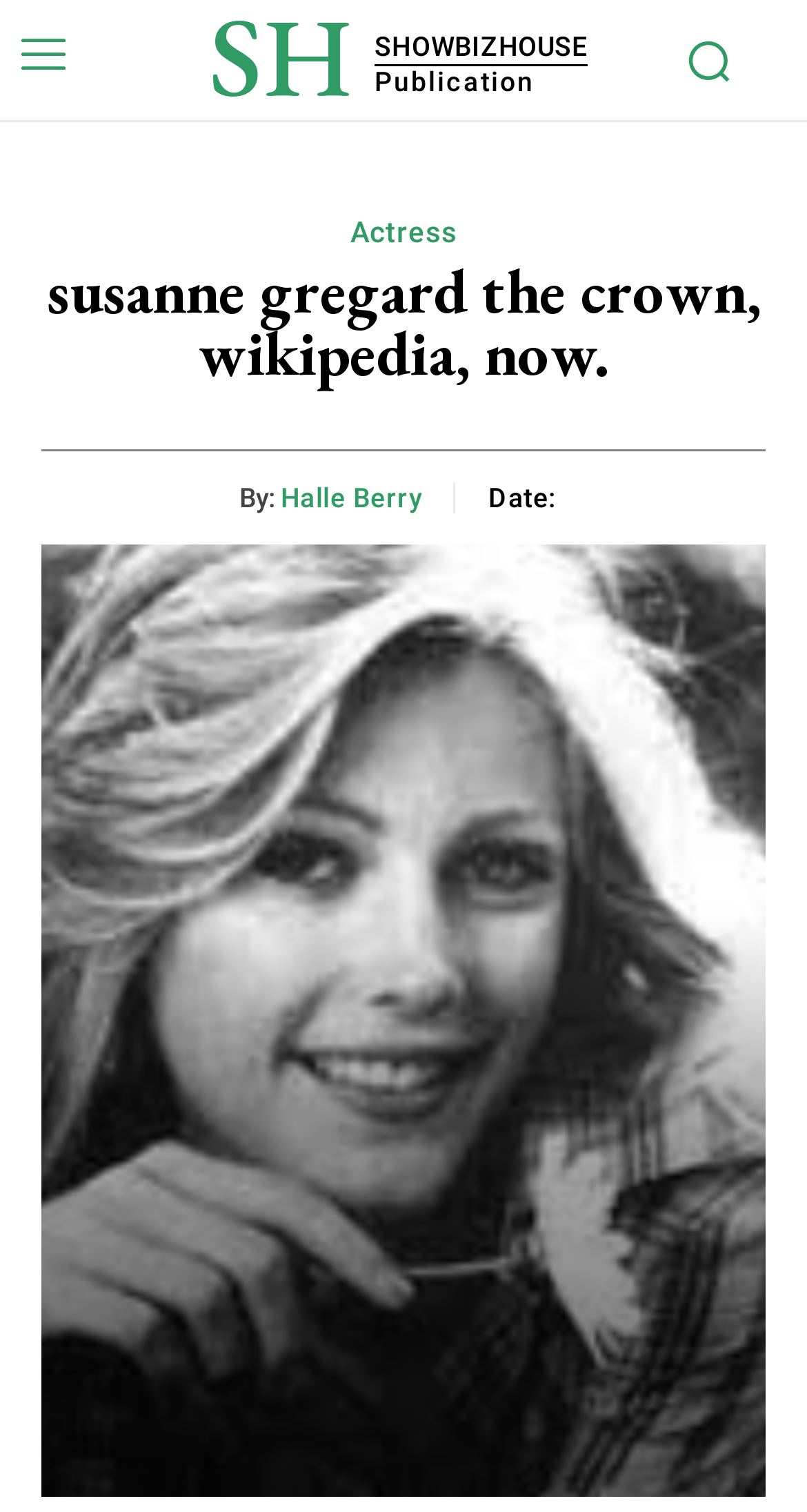Pinpoint the bounding box coordinates of the clickable element needed to complete the instruction: "Click the 'Back to home' link". The coordinates should be provided as four float numbers between 0 and 1: [left, top, right, bottom].

None